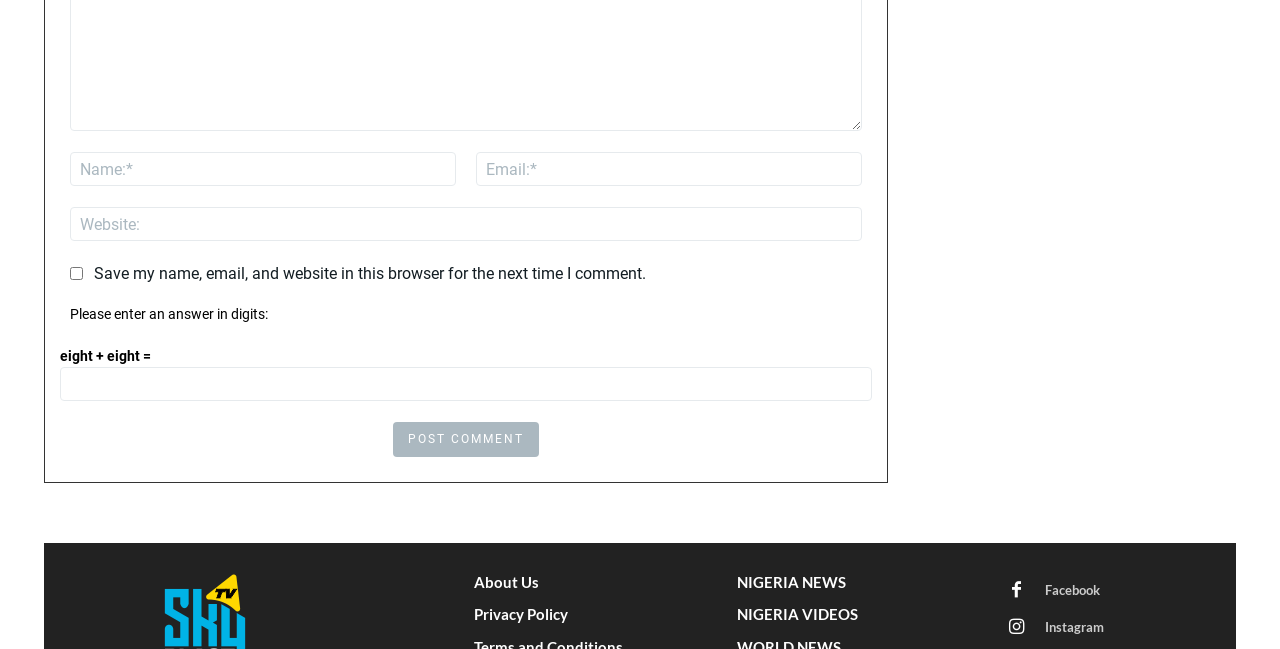Determine the bounding box coordinates of the element's region needed to click to follow the instruction: "Check the save comment checkbox". Provide these coordinates as four float numbers between 0 and 1, formatted as [left, top, right, bottom].

[0.055, 0.412, 0.065, 0.432]